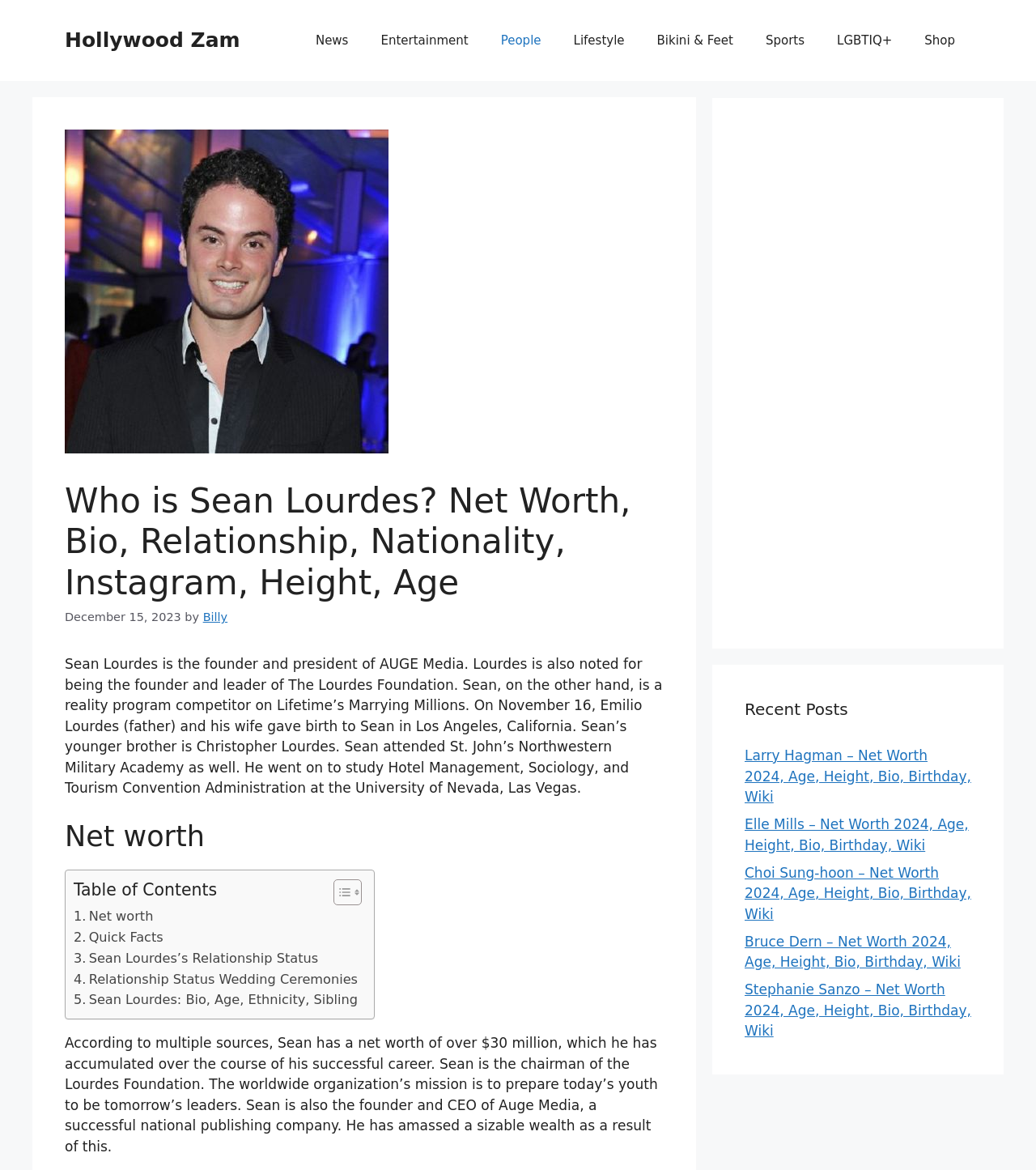Answer the question with a brief word or phrase:
What is the name of the university Sean Lourdes attended?

University of Nevada, Las Vegas